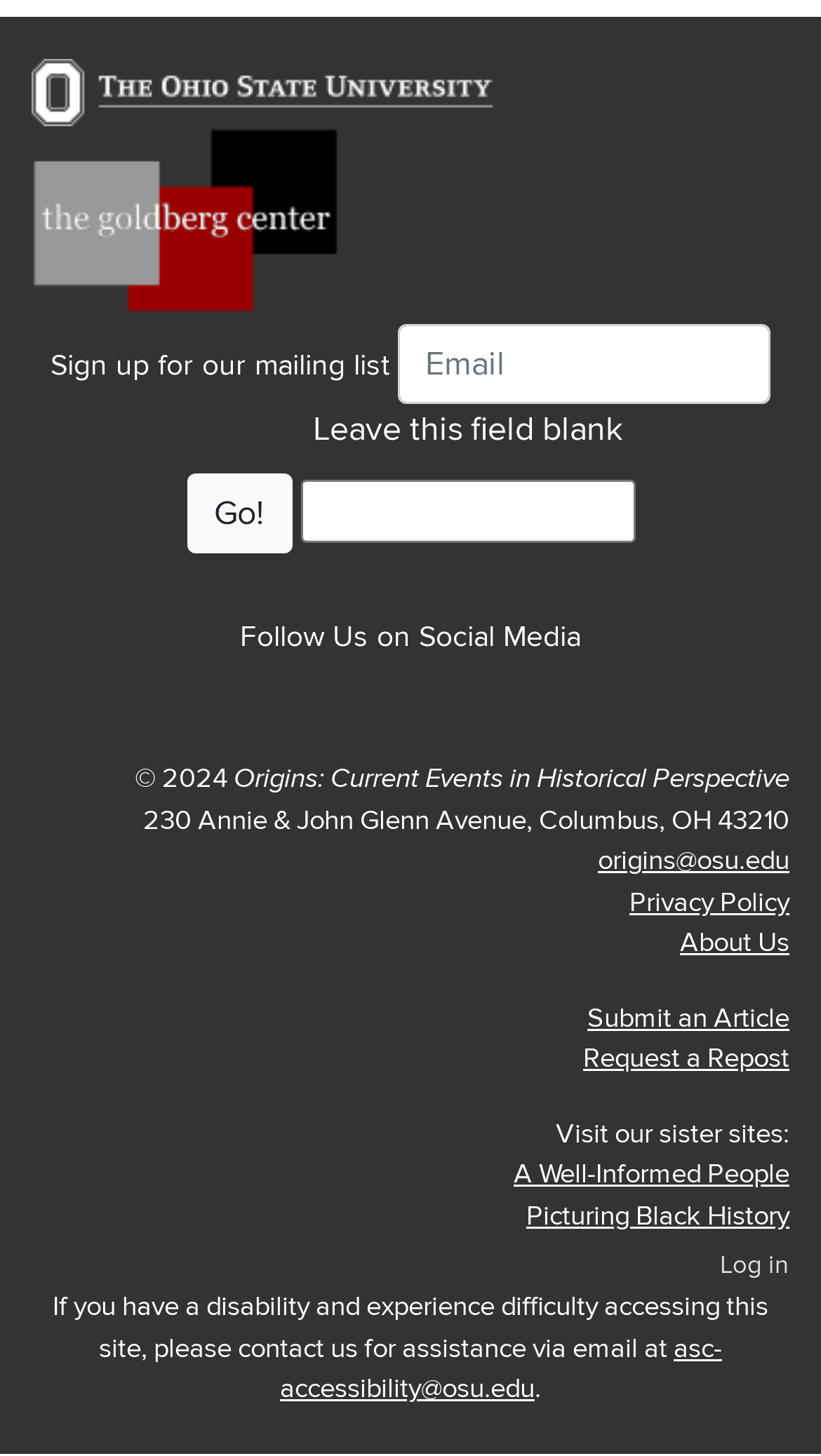Determine the coordinates of the bounding box that should be clicked to complete the instruction: "Sign up for the mailing list". The coordinates should be represented by four float numbers between 0 and 1: [left, top, right, bottom].

[0.062, 0.217, 0.474, 0.265]